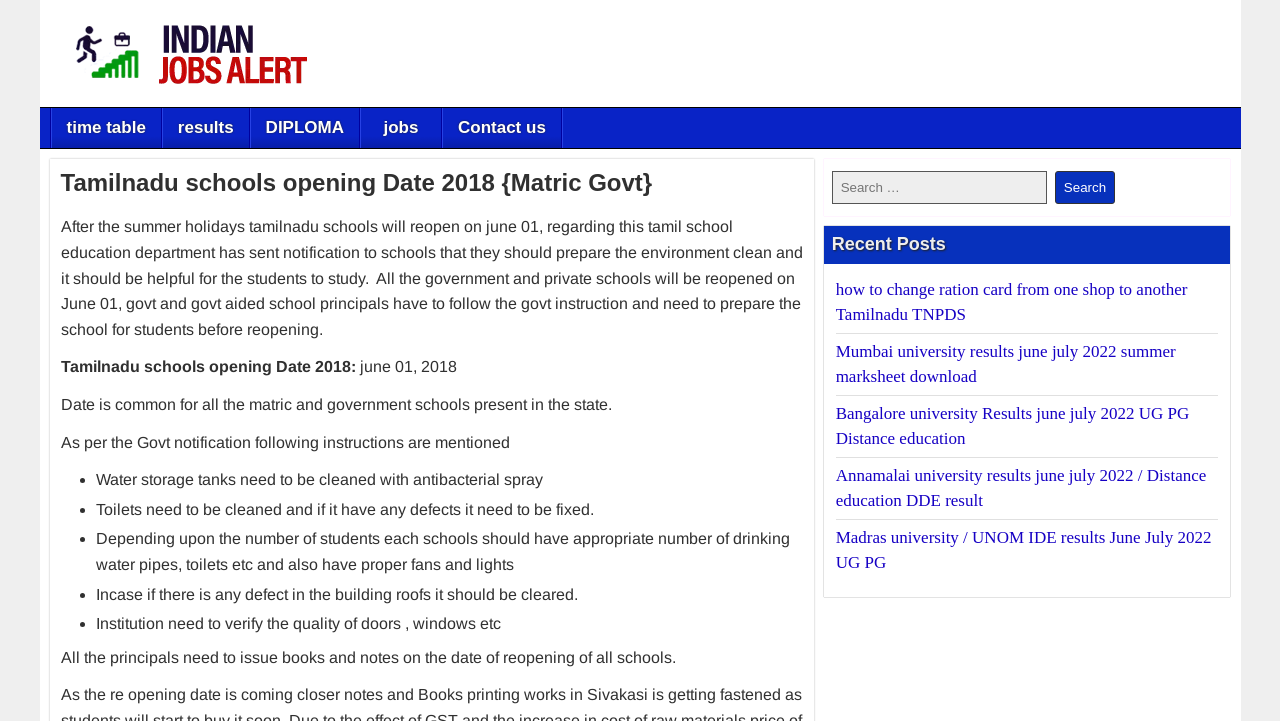What is the purpose of cleaning water storage tanks?
Observe the image and answer the question with a one-word or short phrase response.

To clean with antibacterial spray